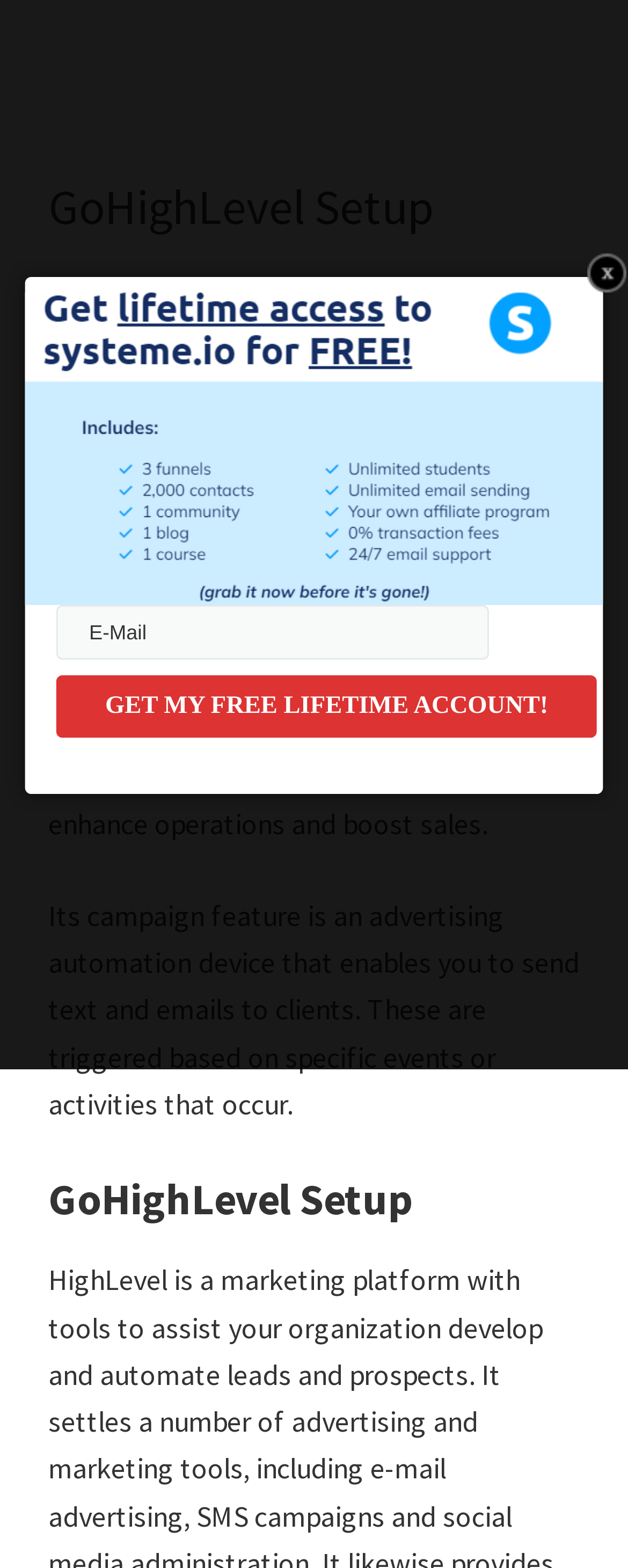Provide a one-word or brief phrase answer to the question:
What is the purpose of the campaign feature?

Advertising automation